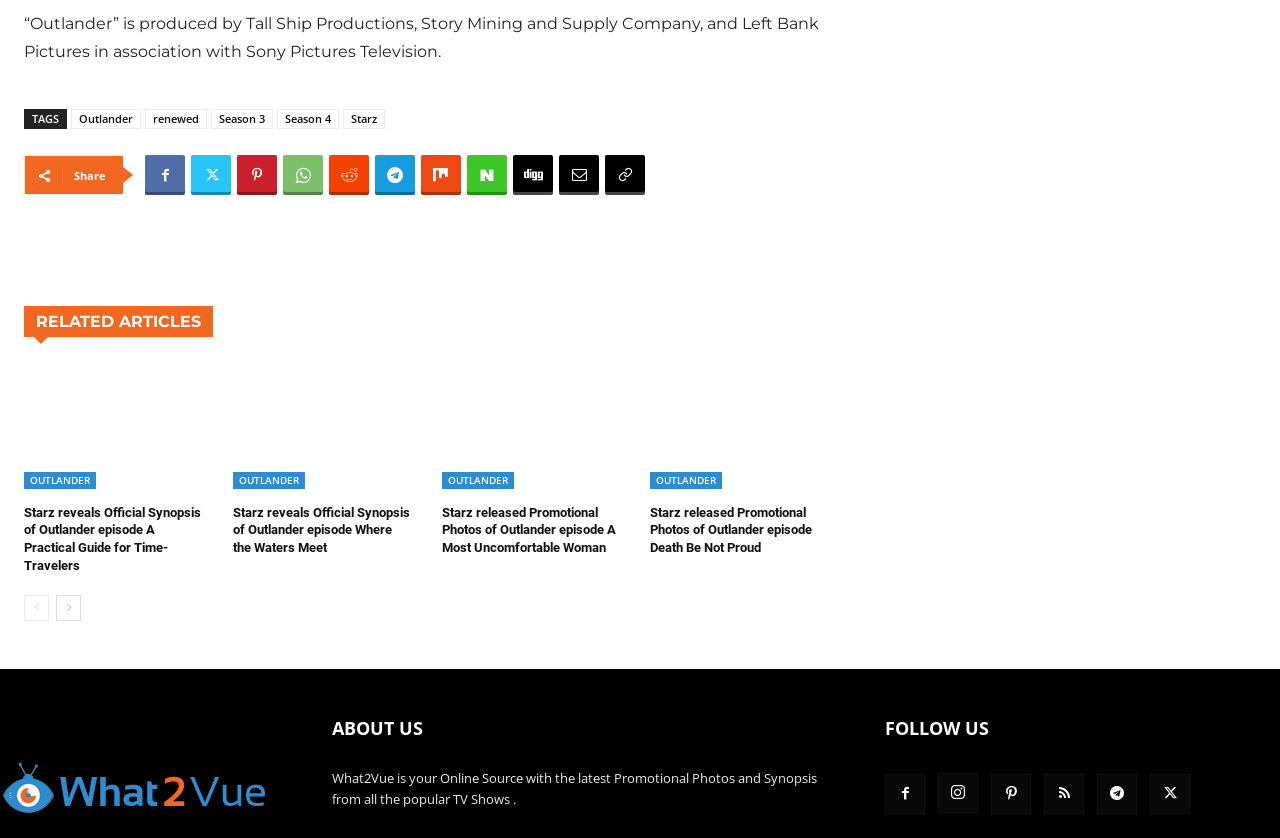Provide the bounding box coordinates of the section that needs to be clicked to accomplish the following instruction: "Click on the 'Outlander' link."

[0.055, 0.131, 0.11, 0.154]